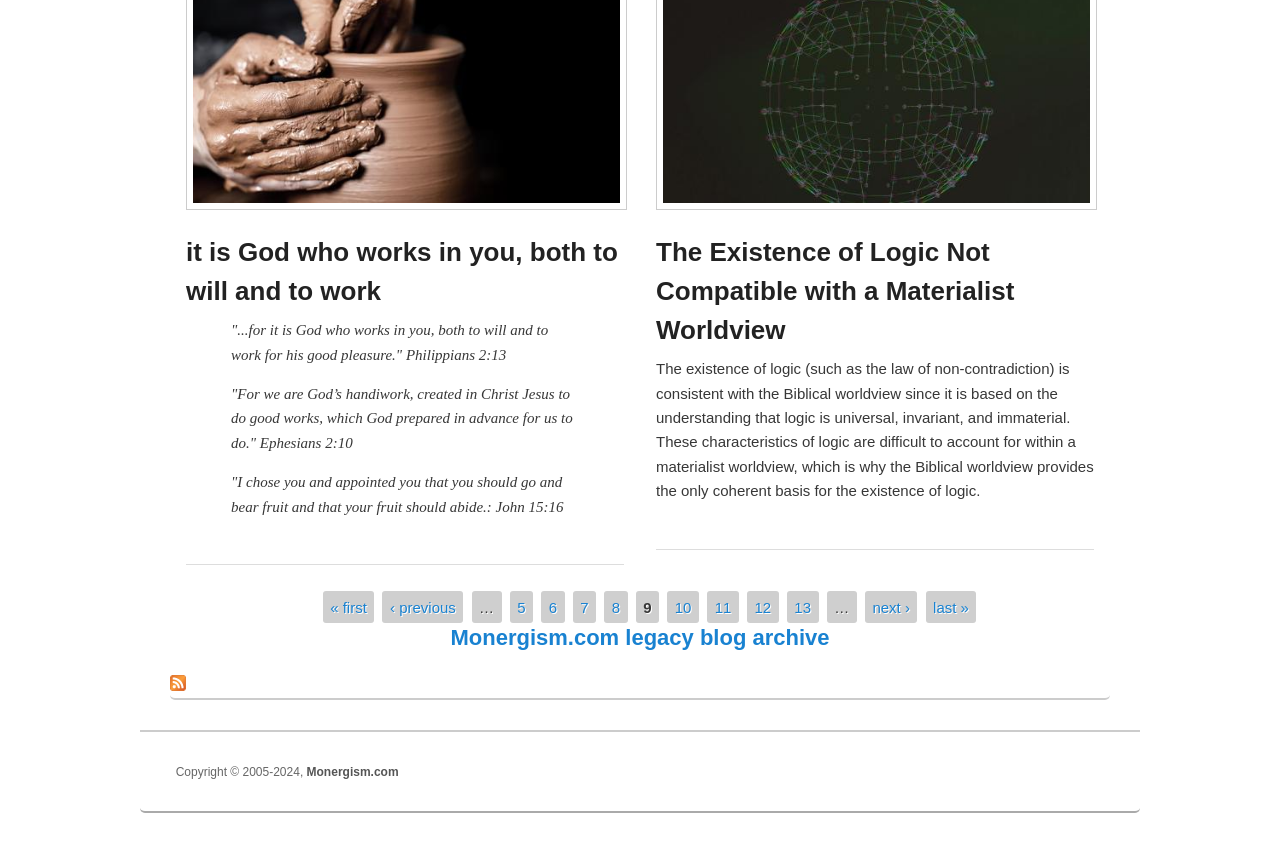Can you pinpoint the bounding box coordinates for the clickable element required for this instruction: "go to the Monergism.com homepage"? The coordinates should be four float numbers between 0 and 1, i.e., [left, top, right, bottom].

[0.239, 0.907, 0.311, 0.924]